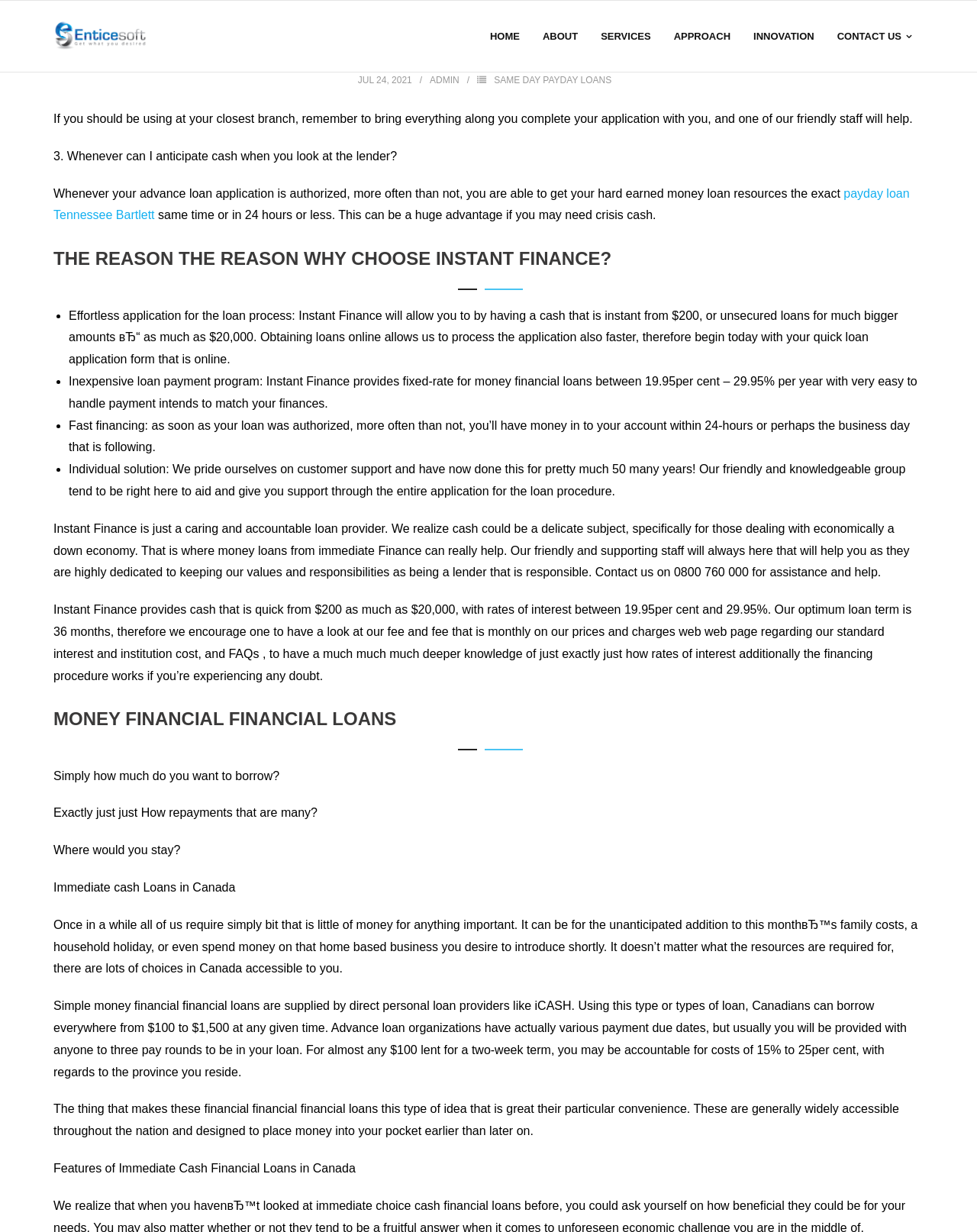Can you find the bounding box coordinates for the element to click on to achieve the instruction: "Click on the 'INNOVATION' link"?

[0.759, 0.001, 0.845, 0.058]